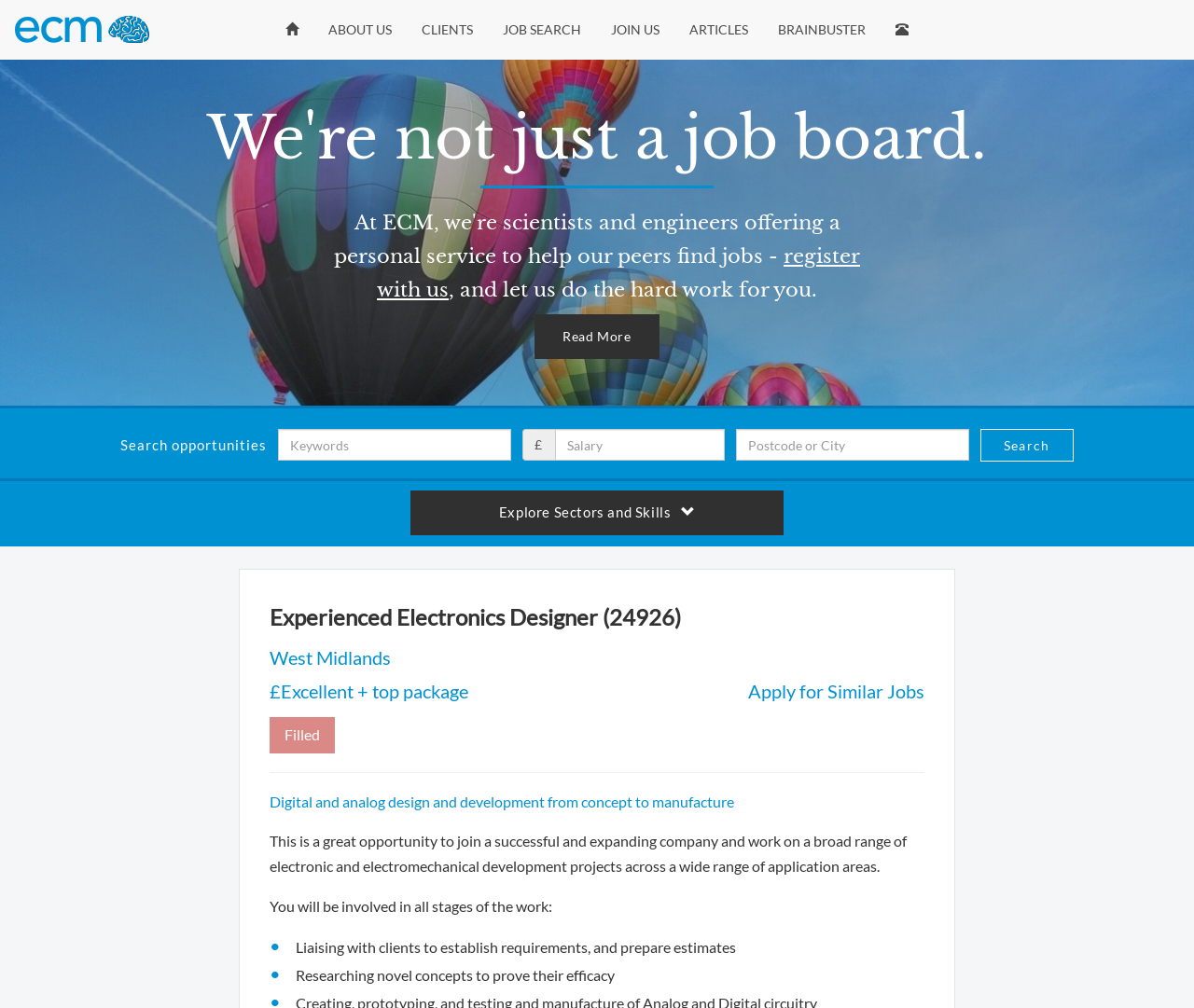Locate the bounding box coordinates of the element to click to perform the following action: 'Register with us'. The coordinates should be given as four float values between 0 and 1, in the form of [left, top, right, bottom].

[0.316, 0.242, 0.72, 0.299]